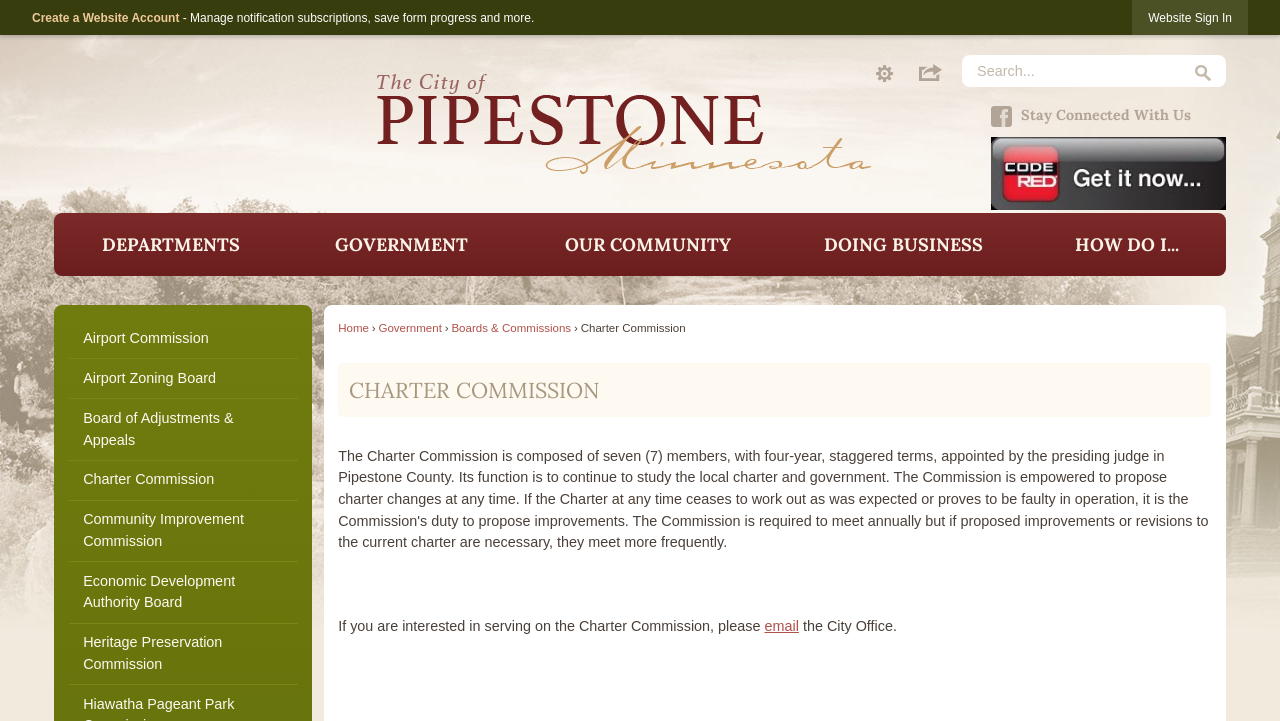Please determine the bounding box coordinates, formatted as (top-left x, top-left y, bottom-right x, bottom-right y), with all values as floating point numbers between 0 and 1. Identify the bounding box of the region described as: How Do I...

[0.803, 0.296, 0.957, 0.383]